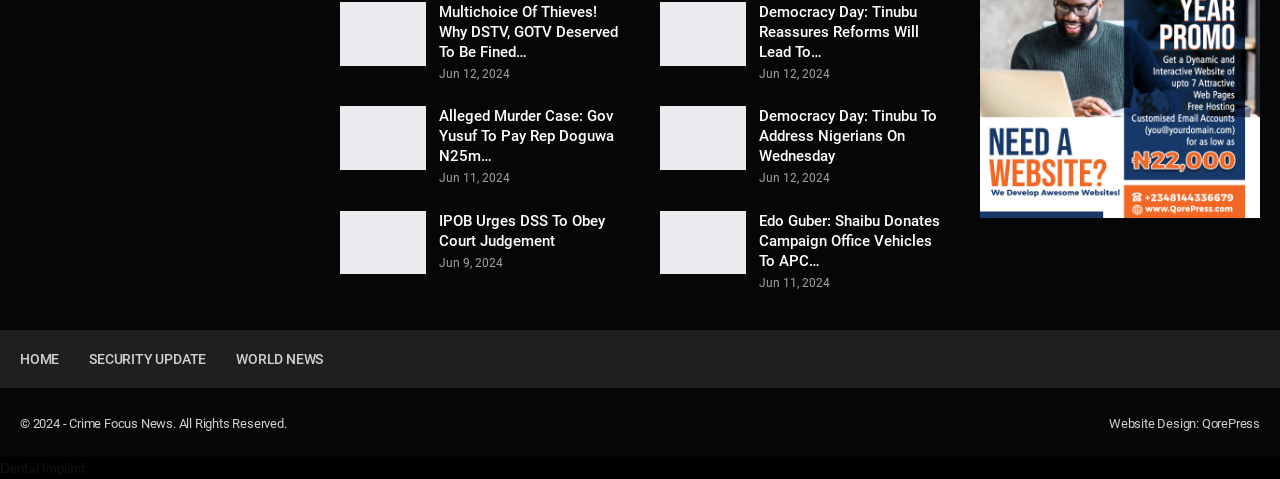Identify the bounding box coordinates of the section to be clicked to complete the task described by the following instruction: "Click to join the open house event". The coordinates should be four float numbers between 0 and 1, formatted as [left, top, right, bottom].

None